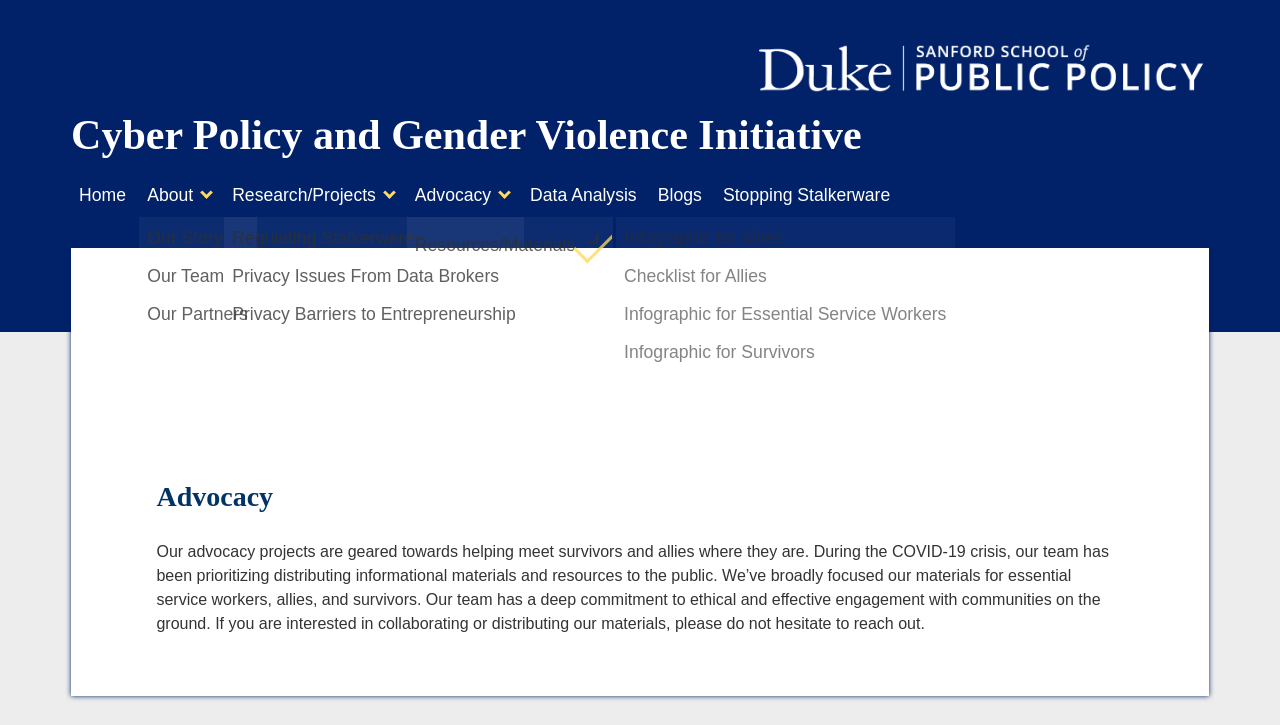Please determine the main heading text of this webpage.

Cyber Policy and Gender Violence Initiative